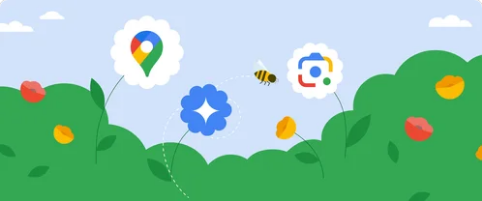What is the mood of the illustration?
Please elaborate on the answer to the question with detailed information.

The caption describes the illustration as 'lively' and 'refreshing', indicating that the overall mood of the illustration is lively and vibrant, emphasizing the harmony between technology and nature.